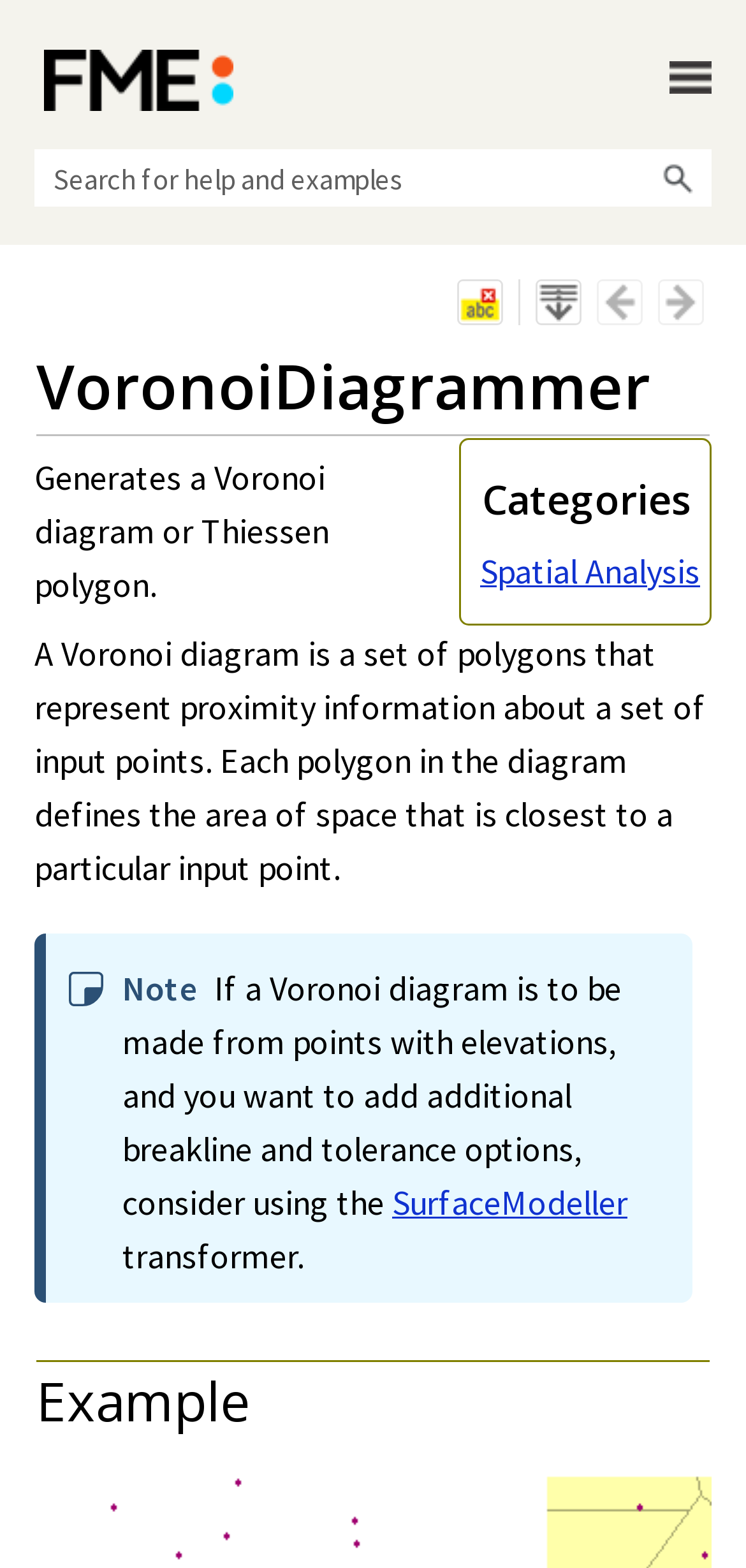Analyze the image and provide a detailed answer to the question: What is the function of the 'Remove Highlights' button?

The 'Remove Highlights' button is likely used to remove any highlighted elements or features on the Voronoi diagram, allowing the user to reset the visualization.